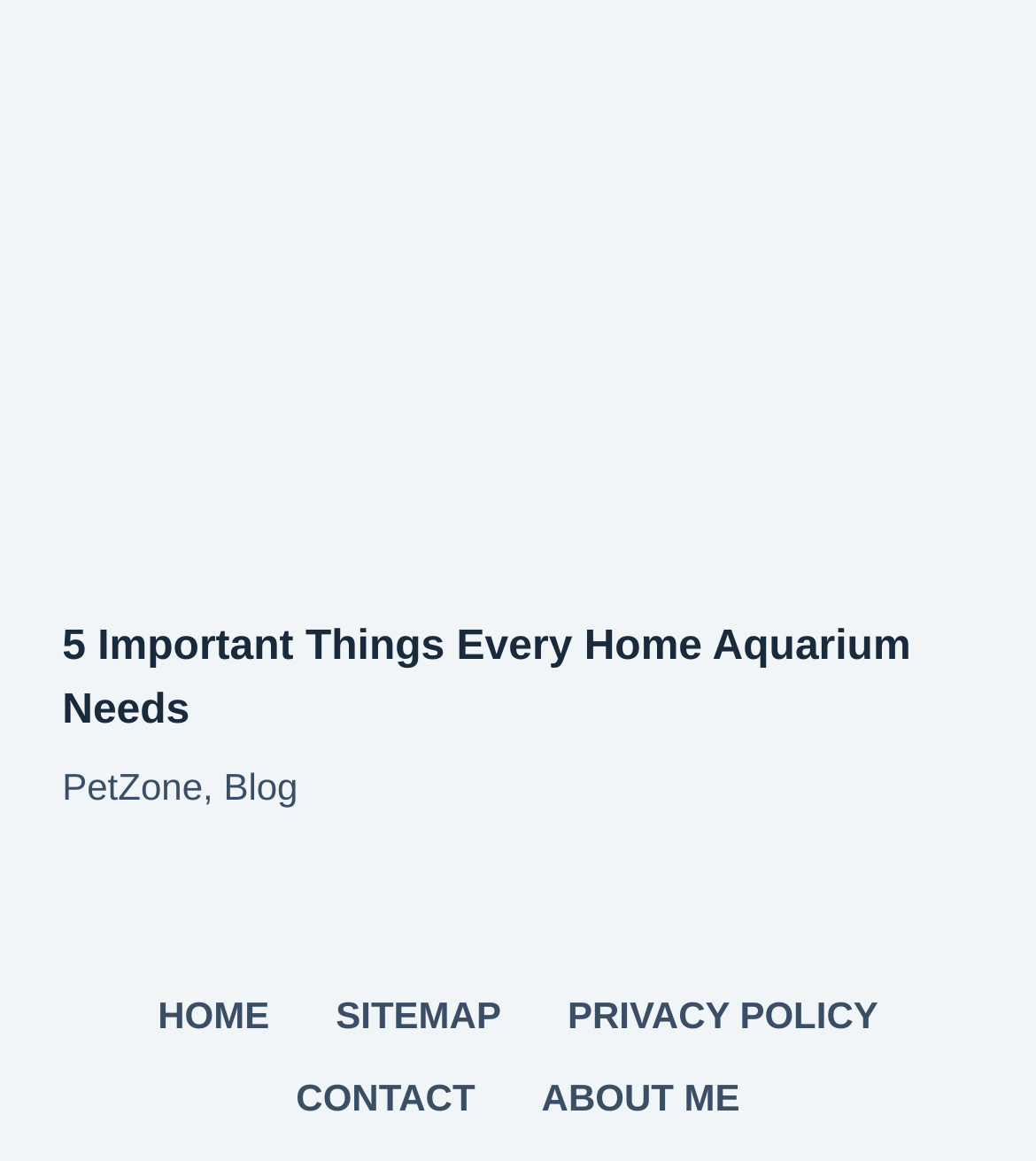Find the UI element described as: "Contact" and predict its bounding box coordinates. Ensure the coordinates are four float numbers between 0 and 1, [left, top, right, bottom].

[0.254, 0.924, 0.491, 0.965]